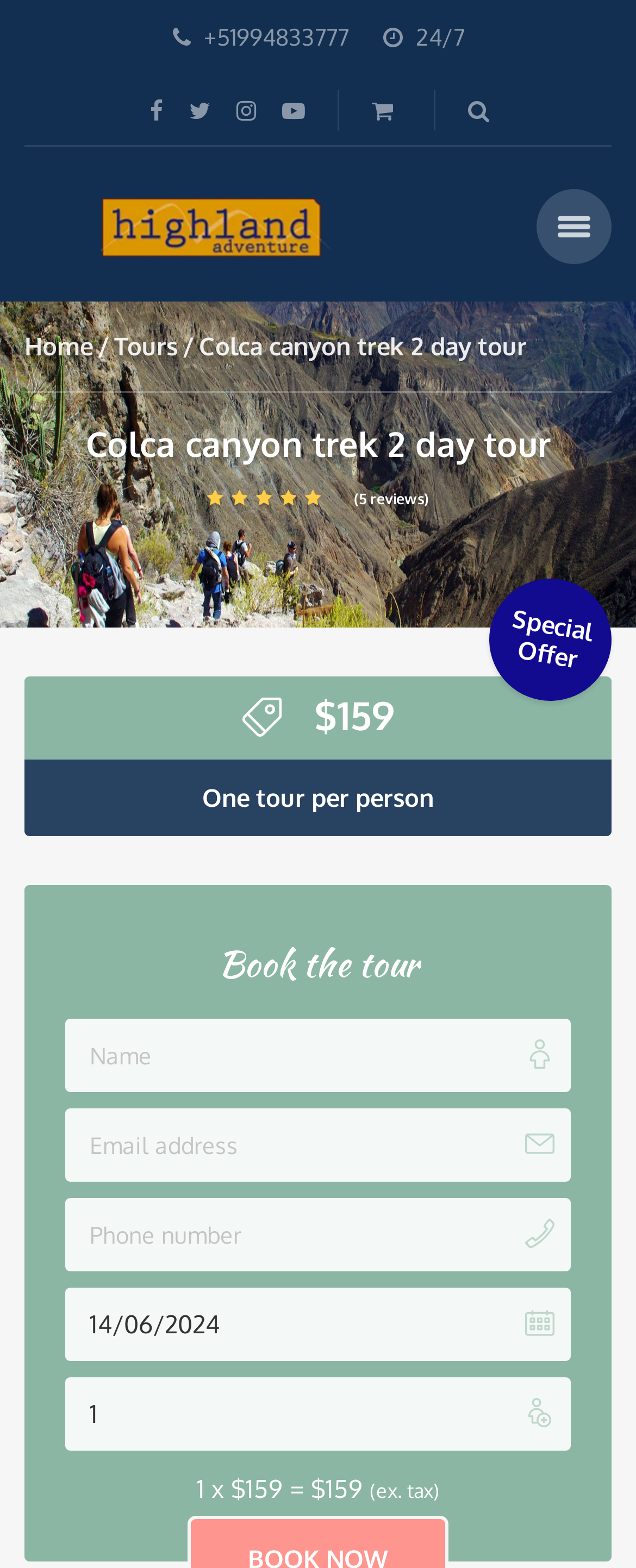What is the name of the company offering the tour?
Provide a detailed answer to the question, using the image to inform your response.

I found the company name by looking at the top section of the webpage, where it says 'Highland Adventure' next to the company logo, indicating that the company offering the tour is Highland Adventure.